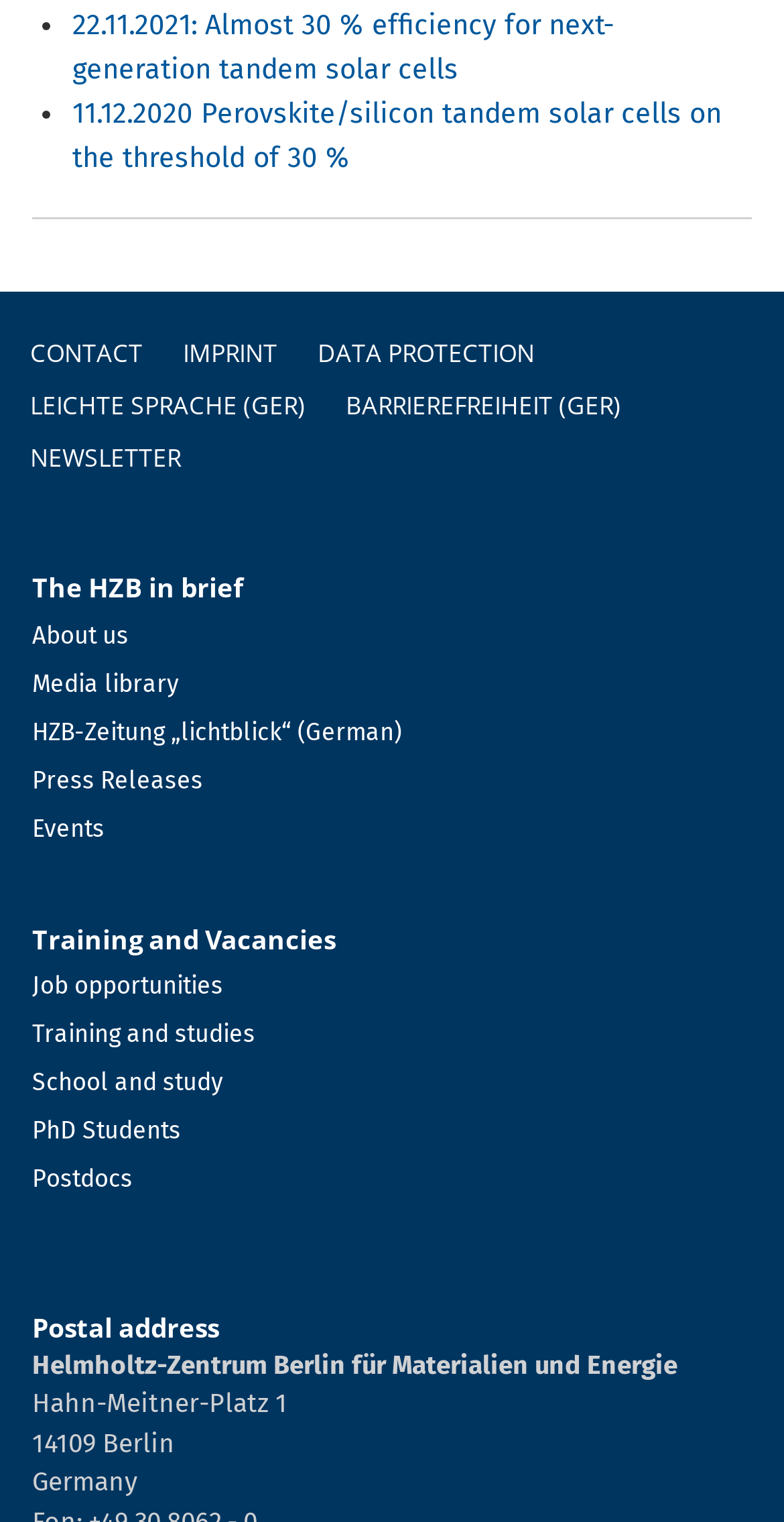Kindly determine the bounding box coordinates for the clickable area to achieve the given instruction: "Visit the contact page".

[0.021, 0.216, 0.2, 0.25]